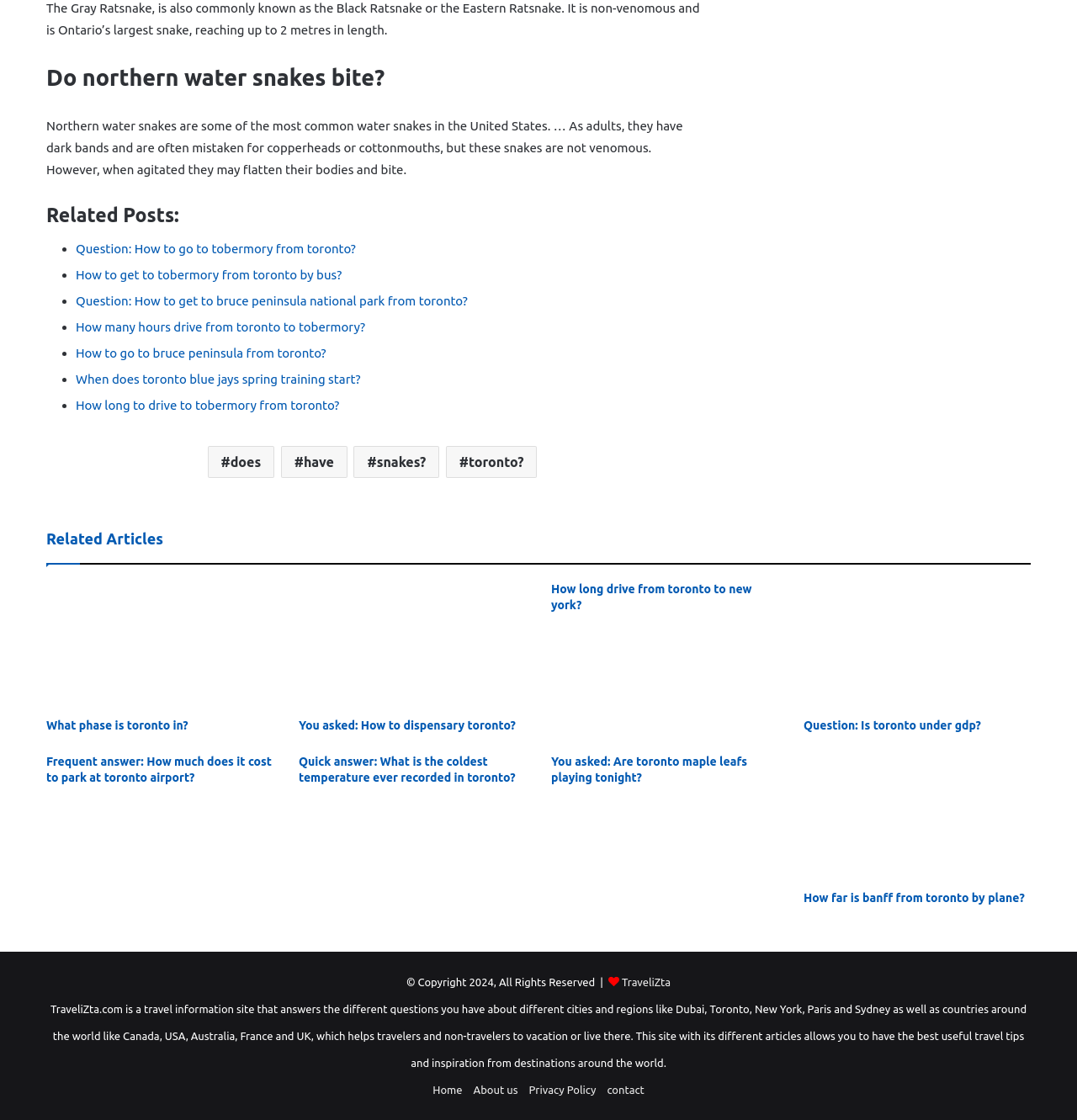What is the largest snake in Ontario?
Please look at the screenshot and answer using one word or phrase.

Gray Ratsnake